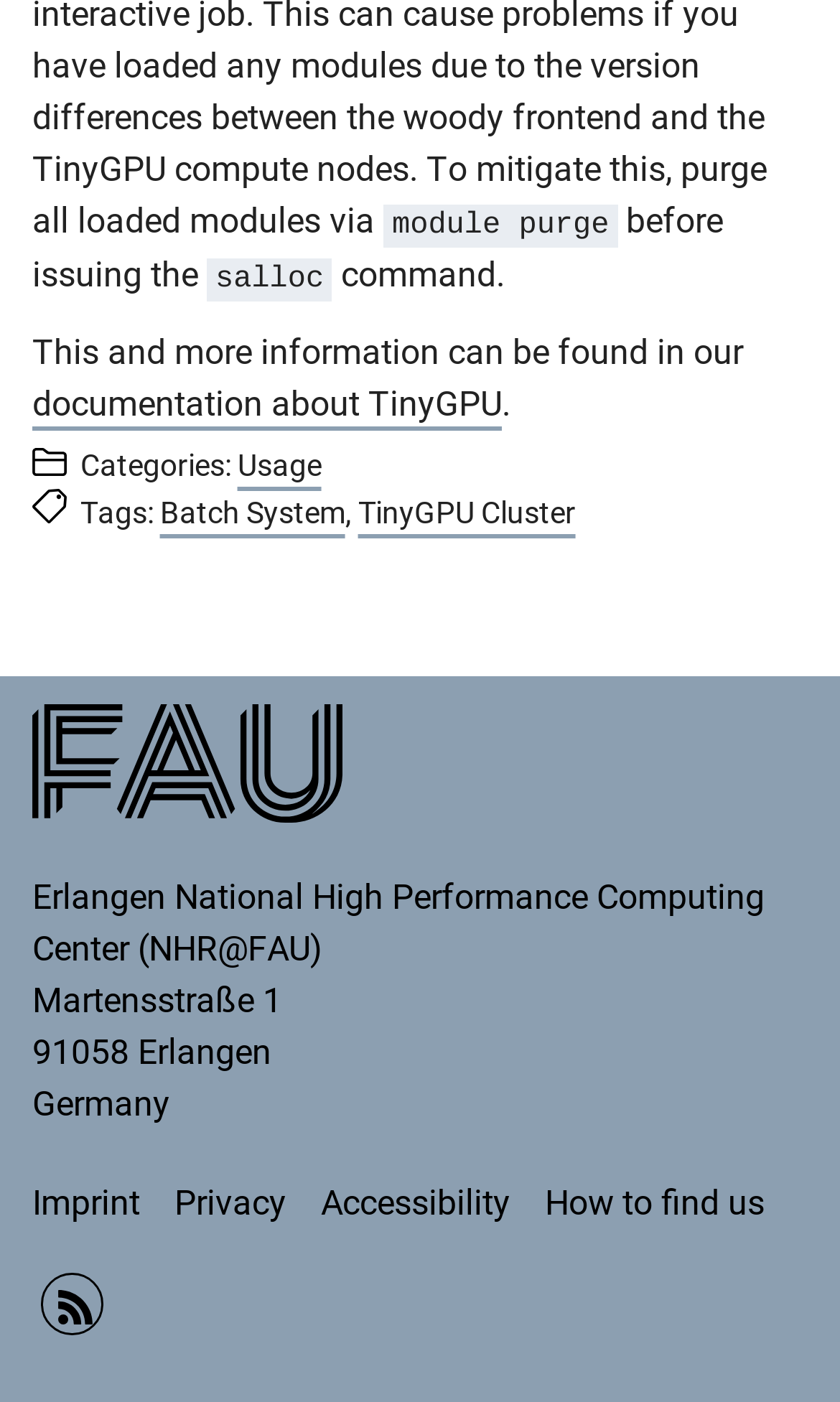Using the description "FAQ", locate and provide the bounding box of the UI element.

None